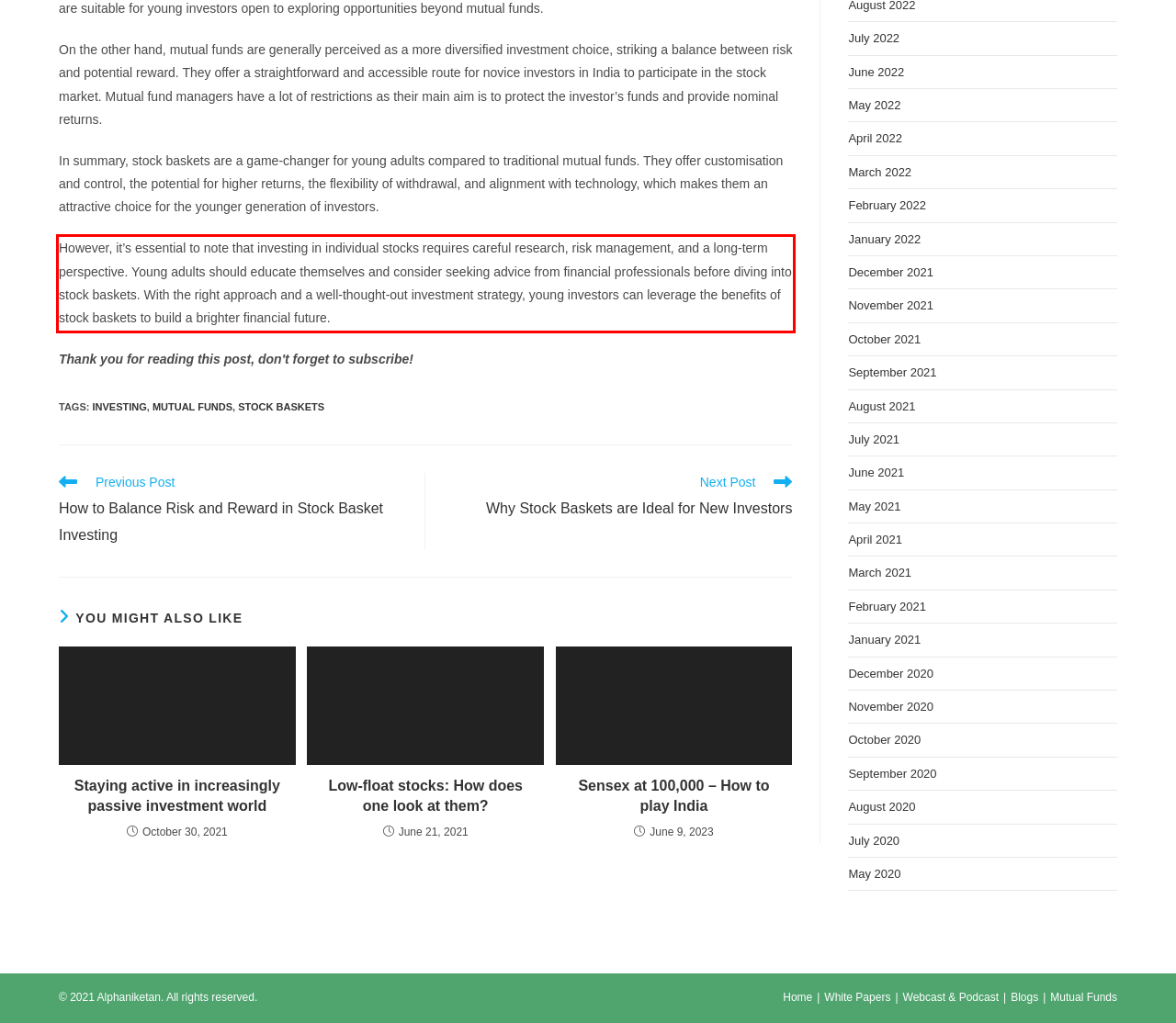You are provided with a screenshot of a webpage containing a red bounding box. Please extract the text enclosed by this red bounding box.

However, it’s essential to note that investing in individual stocks requires careful research, risk management, and a long-term perspective. Young adults should educate themselves and consider seeking advice from financial professionals before diving into stock baskets. With the right approach and a well-thought-out investment strategy, young investors can leverage the benefits of stock baskets to build a brighter financial future.